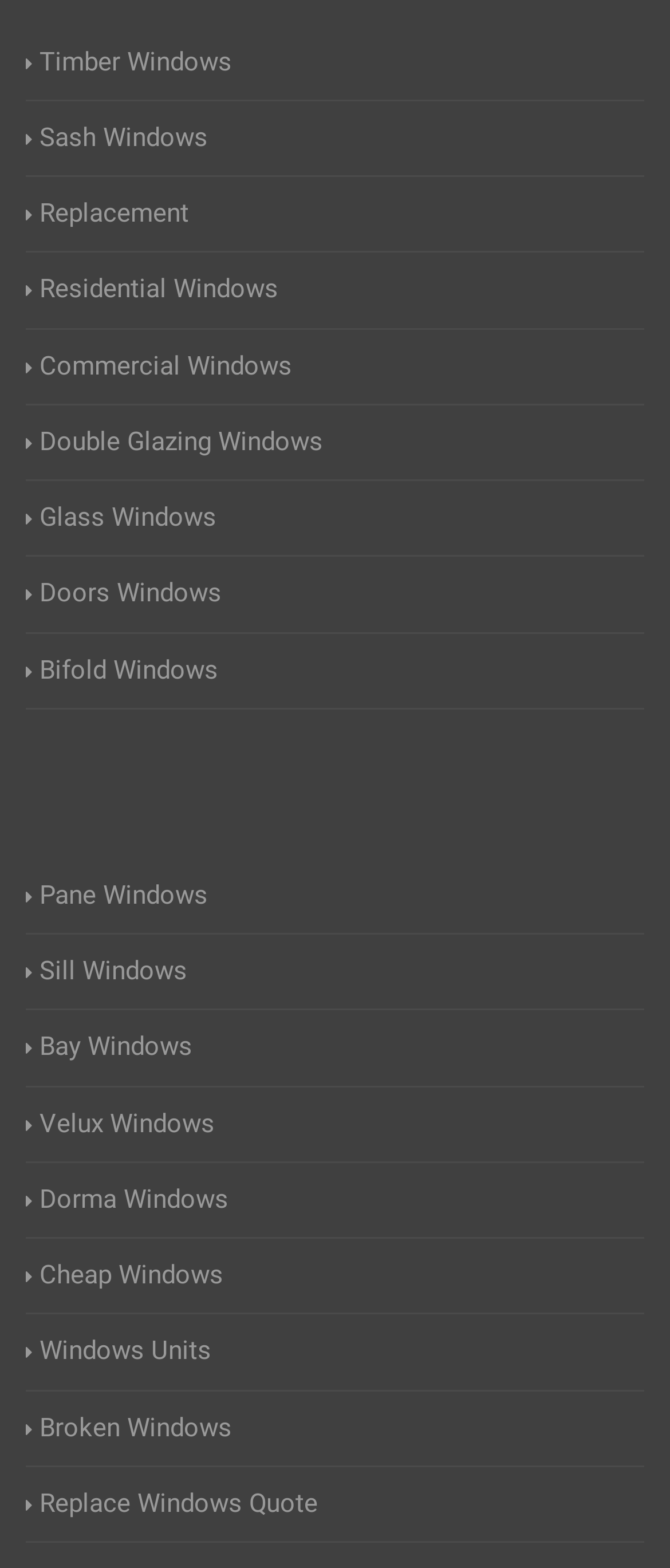Determine the bounding box coordinates of the target area to click to execute the following instruction: "view Residential Windows."

[0.038, 0.172, 0.415, 0.198]